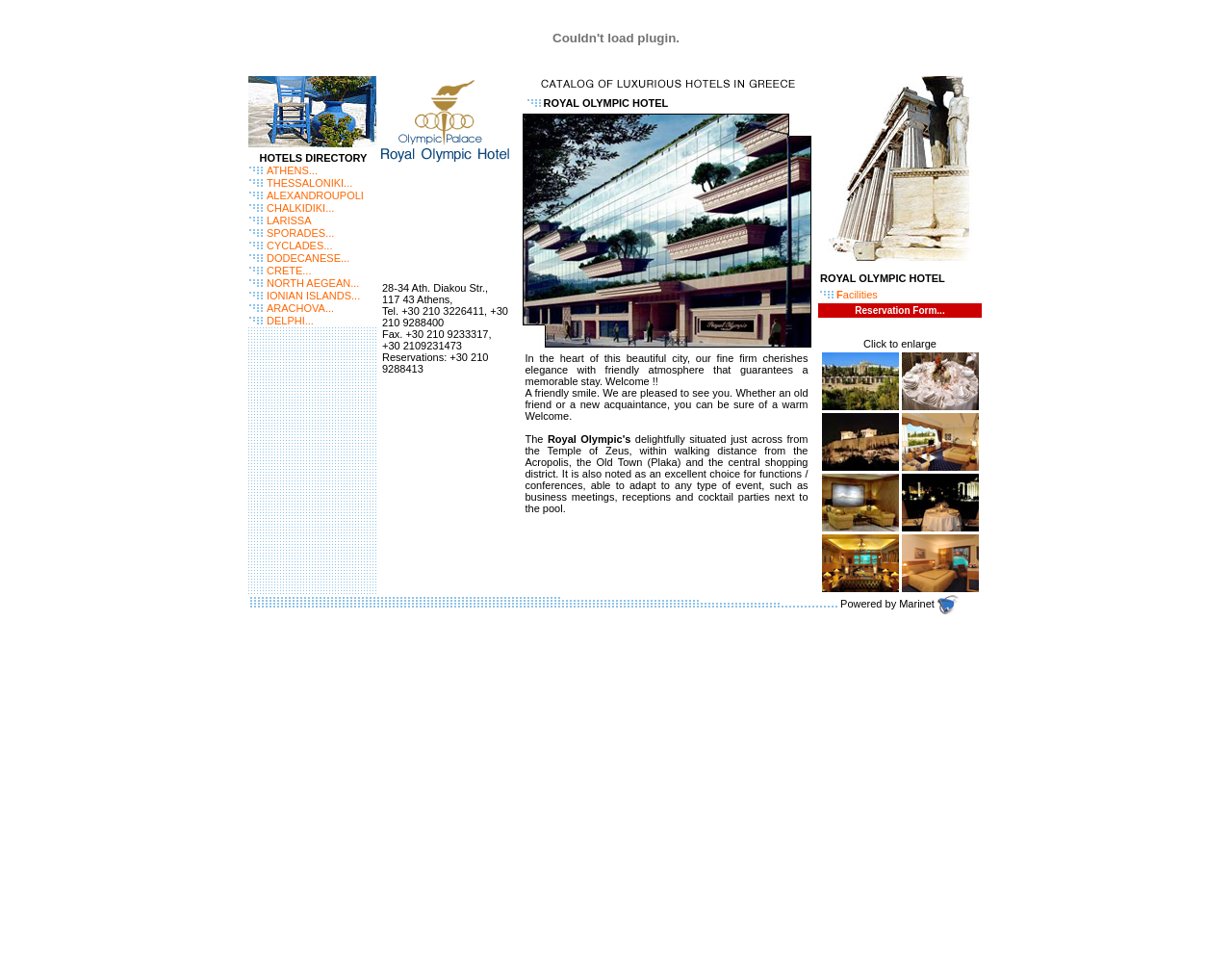From the screenshot, find the bounding box of the UI element matching this description: "Time and Place". Supply the bounding box coordinates in the form [left, top, right, bottom], each a float between 0 and 1.

None